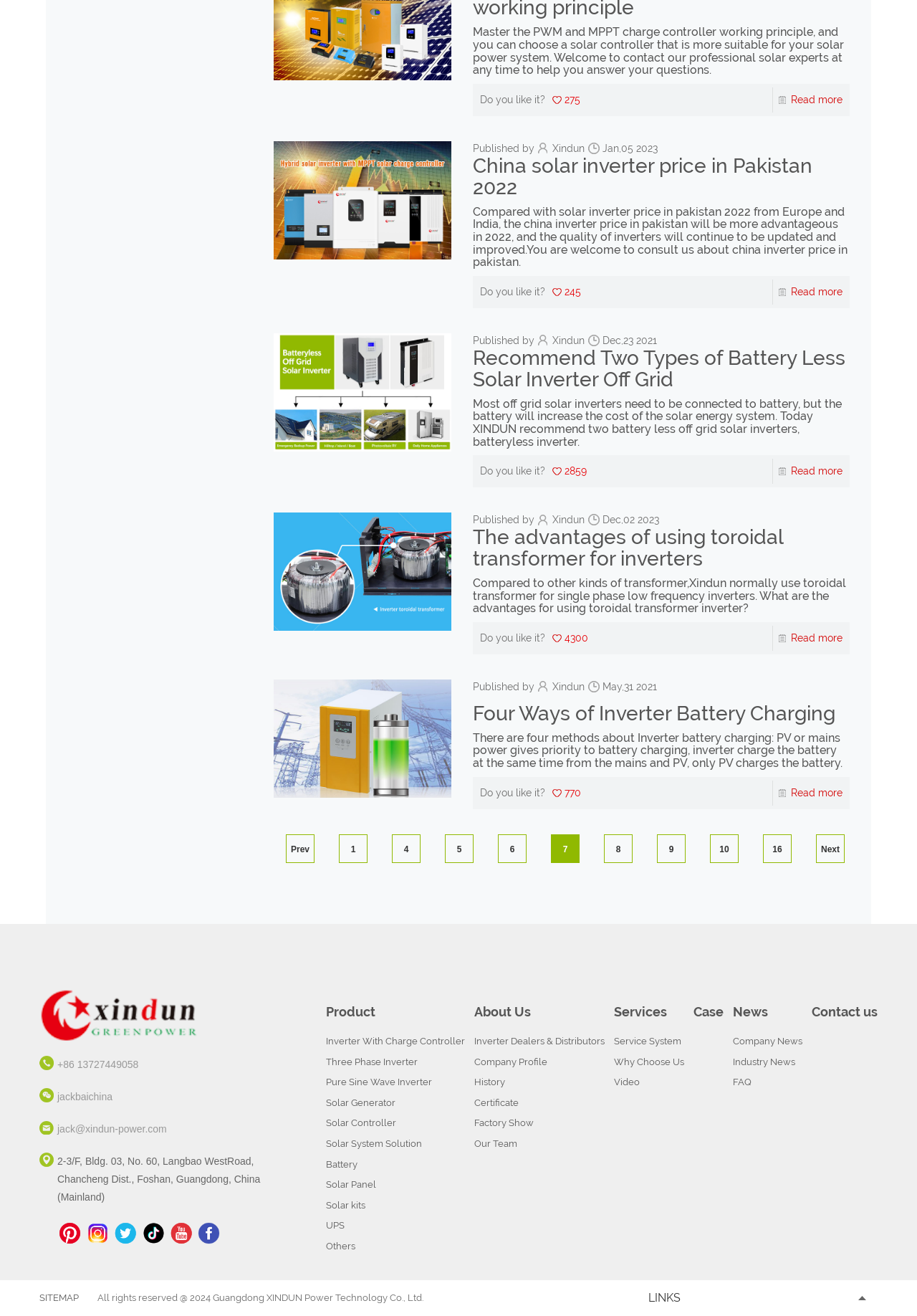How many ways of inverter battery charging are mentioned?
Provide a fully detailed and comprehensive answer to the question.

The webpage mentions four ways of inverter battery charging, which are described in a section with a heading that starts with 'There are four methods about Inverter battery charging'.